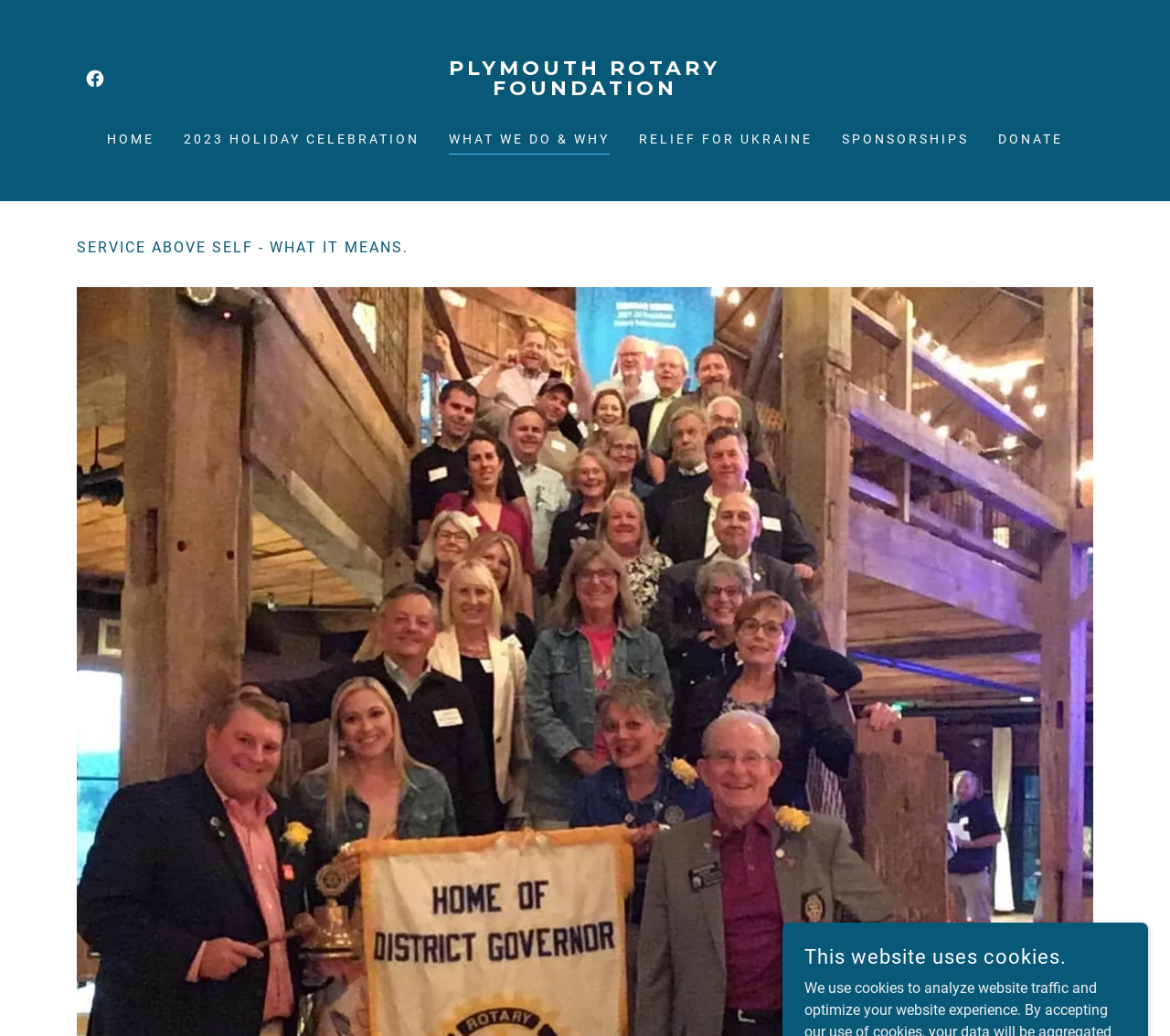Determine the bounding box coordinates of the target area to click to execute the following instruction: "Make a DONATE."

[0.848, 0.118, 0.913, 0.15]